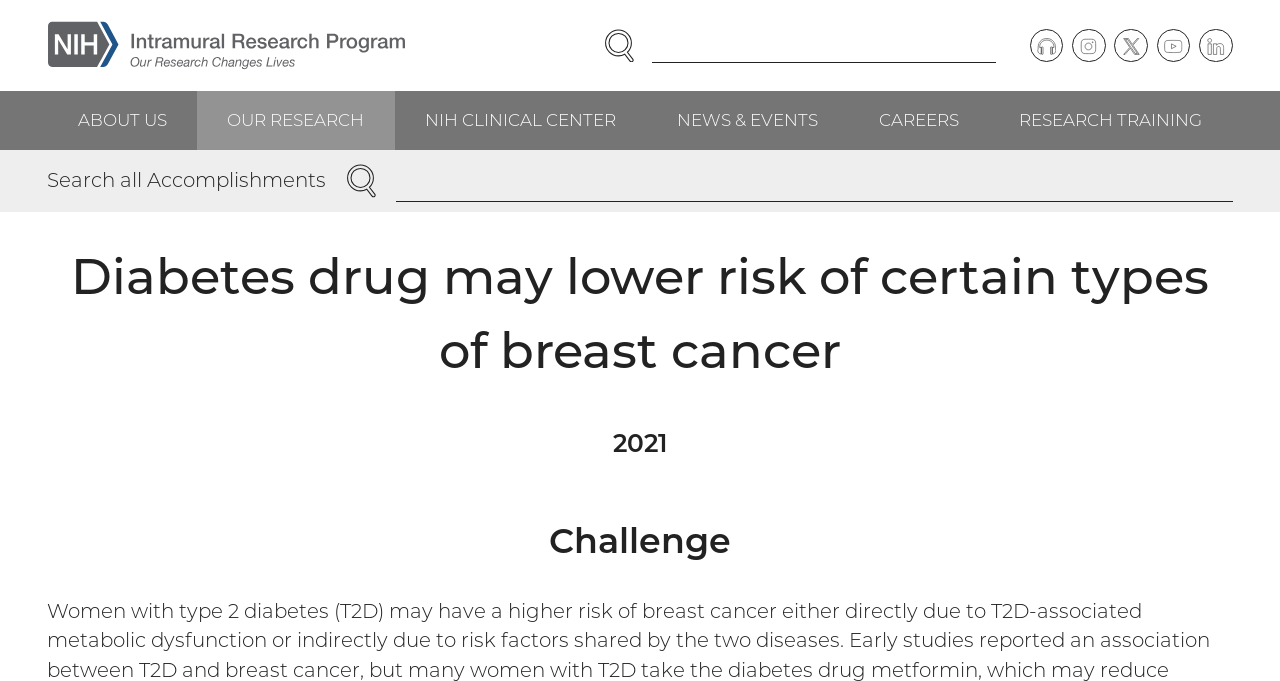Determine the main heading text of the webpage.

Diabetes drug may lower risk of certain types of breast cancer